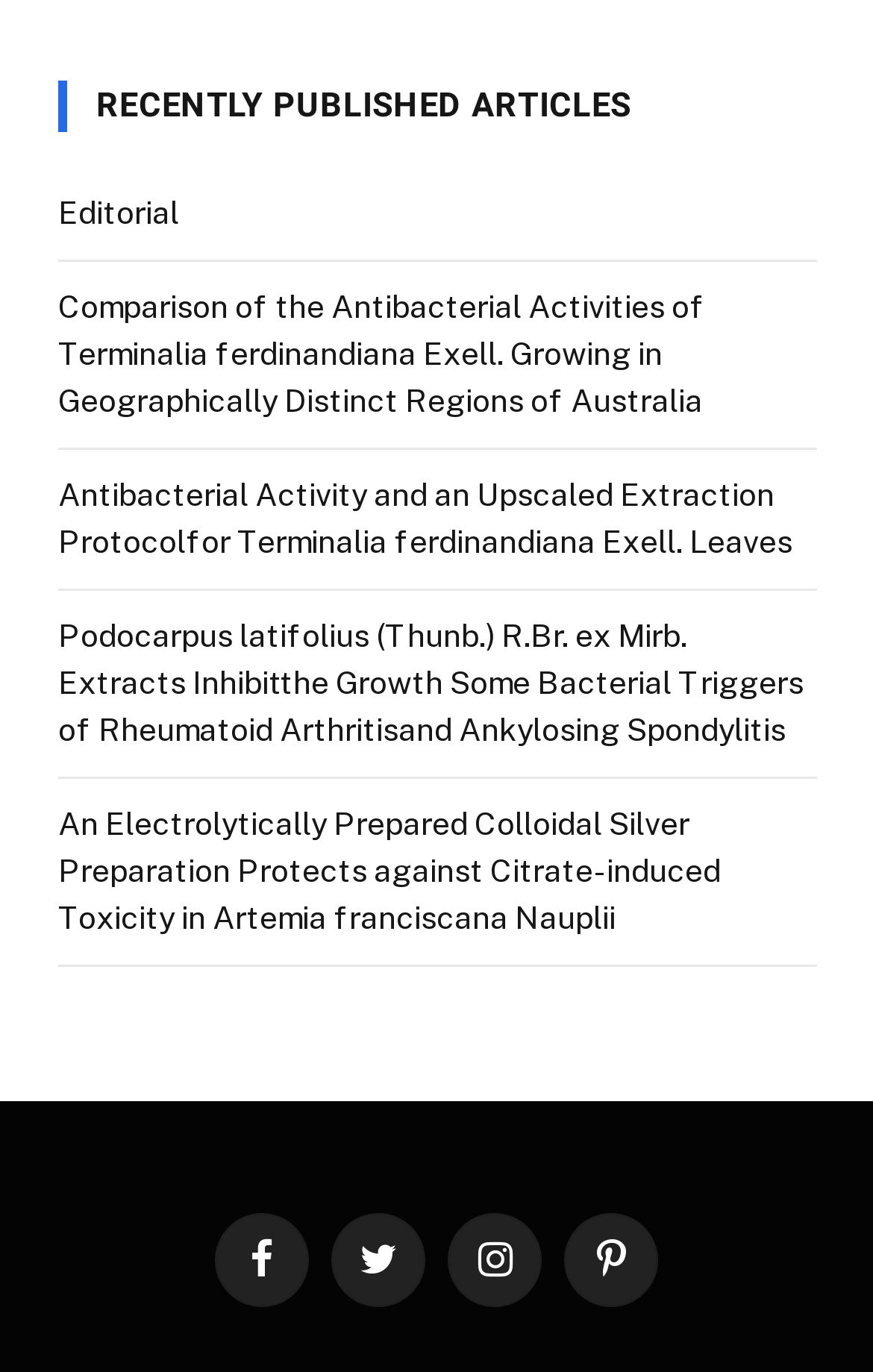Locate the bounding box coordinates of the element you need to click to accomplish the task described by this instruction: "Read the article about Podocarpus latifolius extracts".

[0.067, 0.45, 0.921, 0.544]